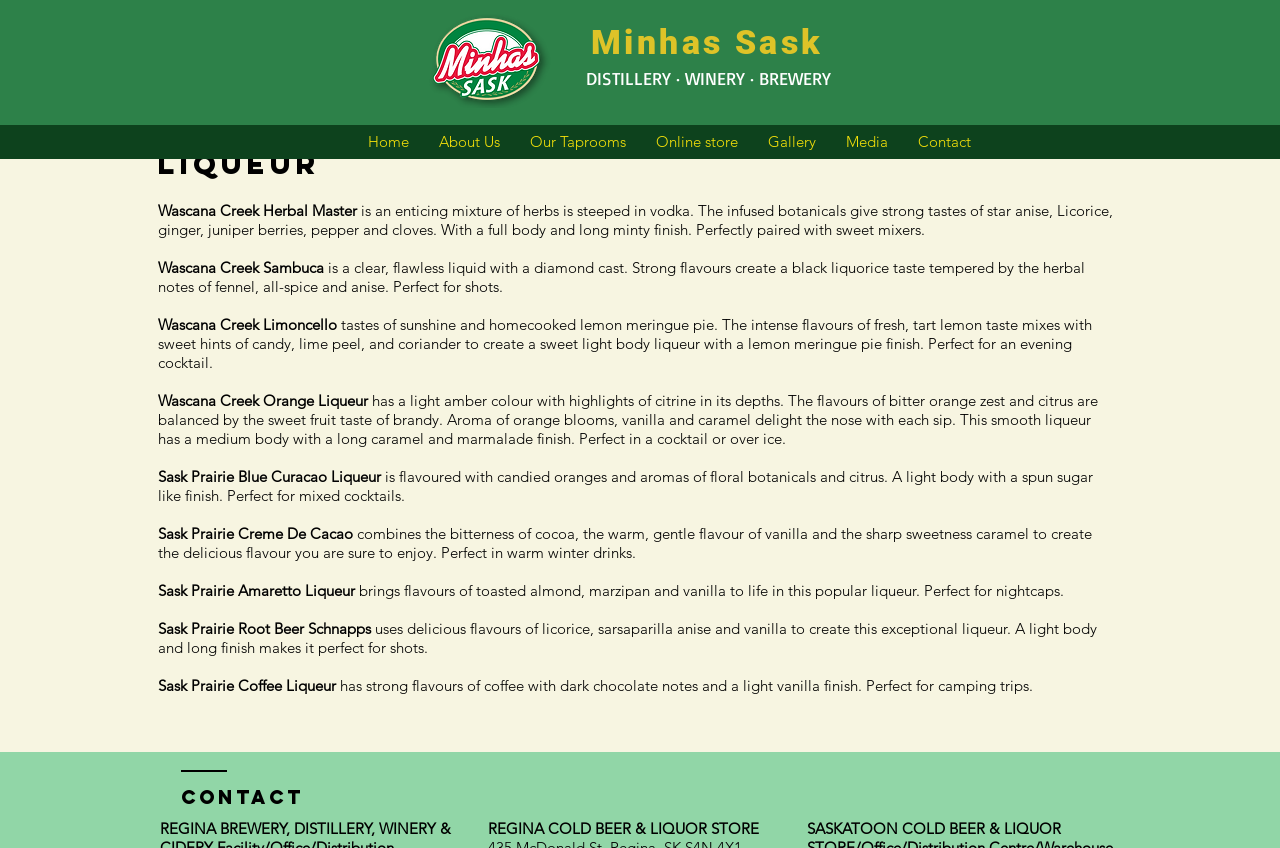Is there a contact section on this page?
Using the image, answer in one word or phrase.

Yes